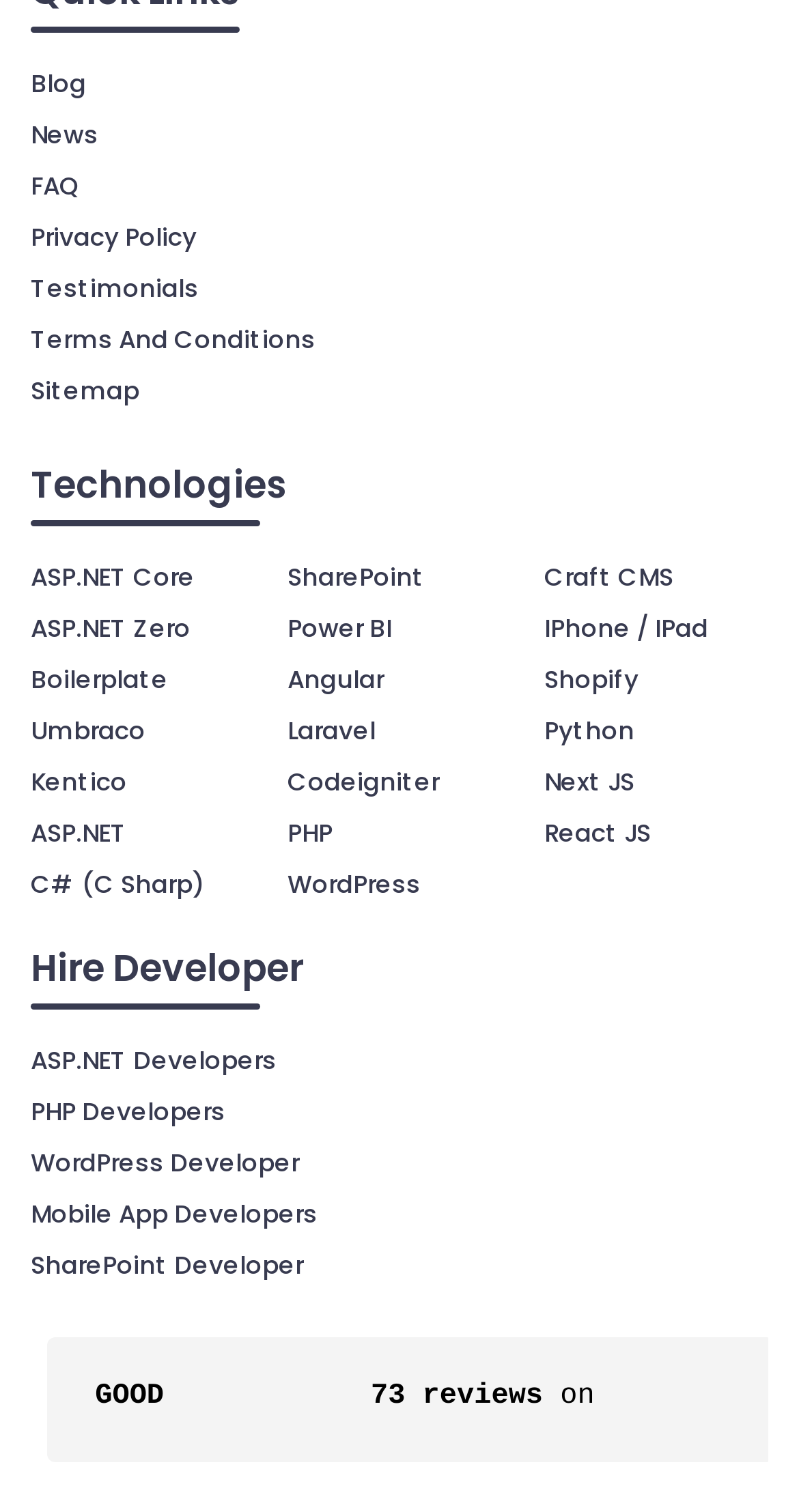Locate the bounding box coordinates of the element that should be clicked to fulfill the instruction: "View ASP.NET Core".

[0.038, 0.37, 0.244, 0.393]